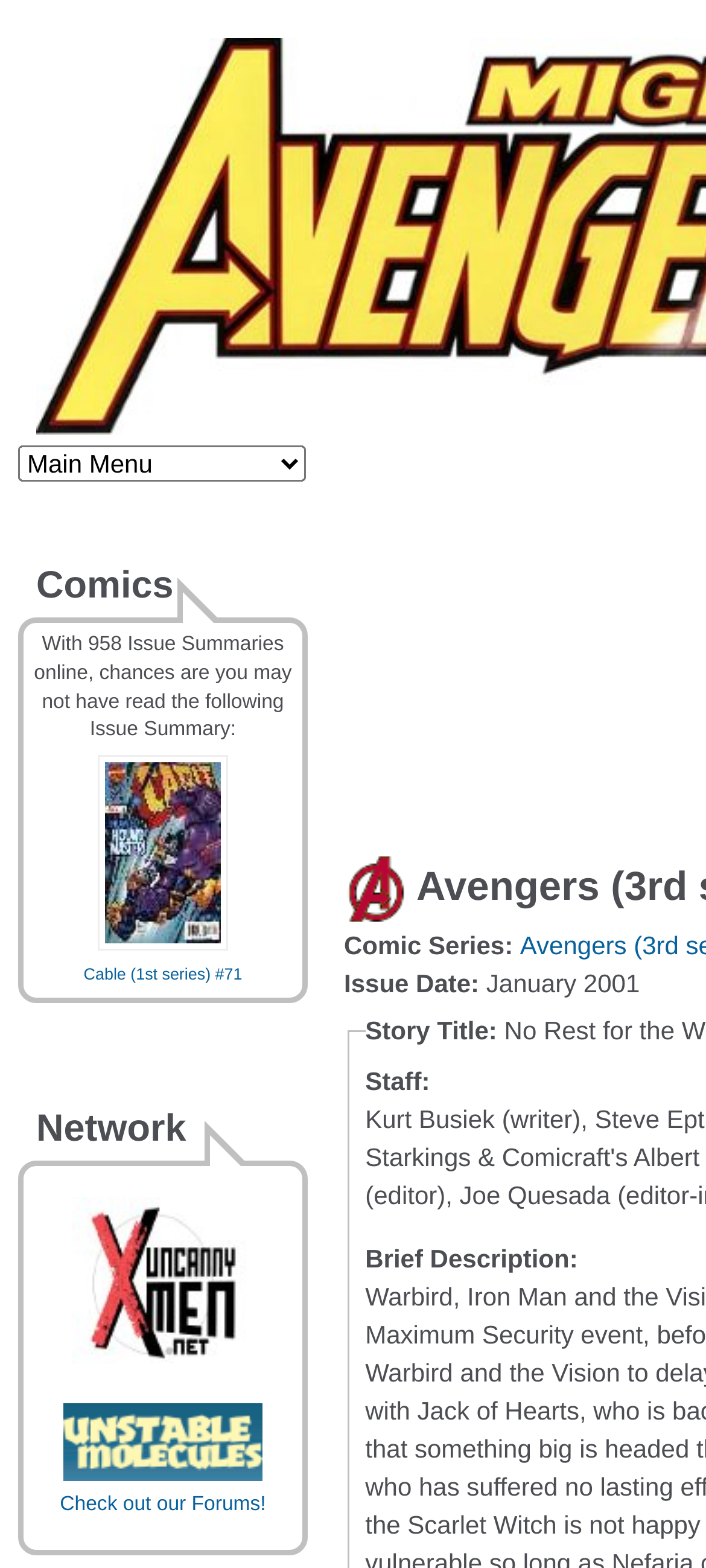Locate the bounding box coordinates of the UI element described by: "Jump to navigation". The bounding box coordinates should consist of four float numbers between 0 and 1, i.e., [left, top, right, bottom].

[0.0, 0.0, 1.0, 0.007]